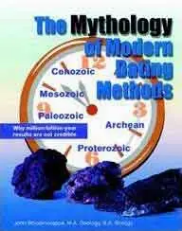What is the theme suggested by the circular clock face?
Based on the image, give a concise answer in the form of a single word or short phrase.

Geological time periods